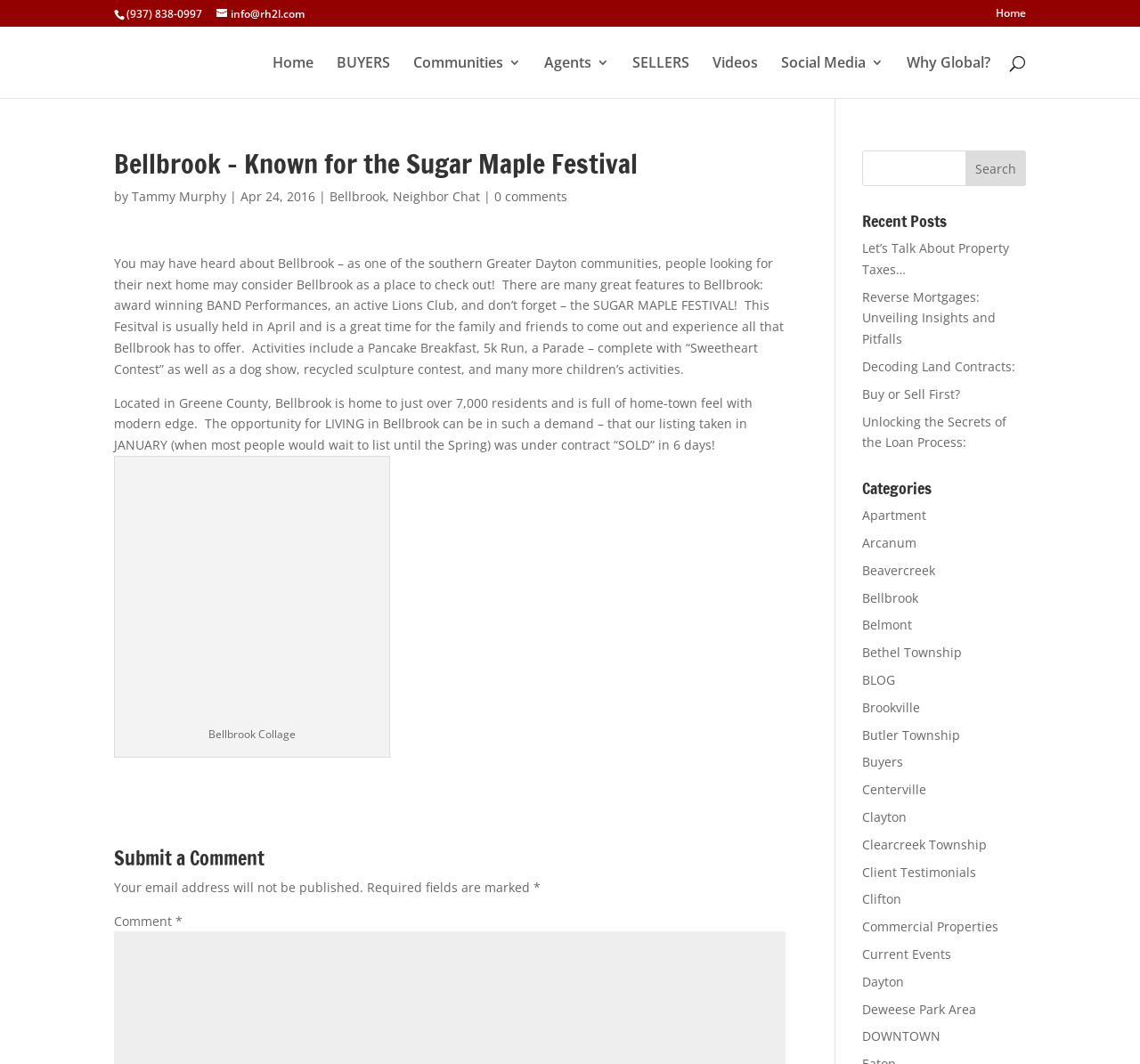Highlight the bounding box coordinates of the element you need to click to perform the following instruction: "Contact the agent."

[0.19, 0.006, 0.267, 0.02]